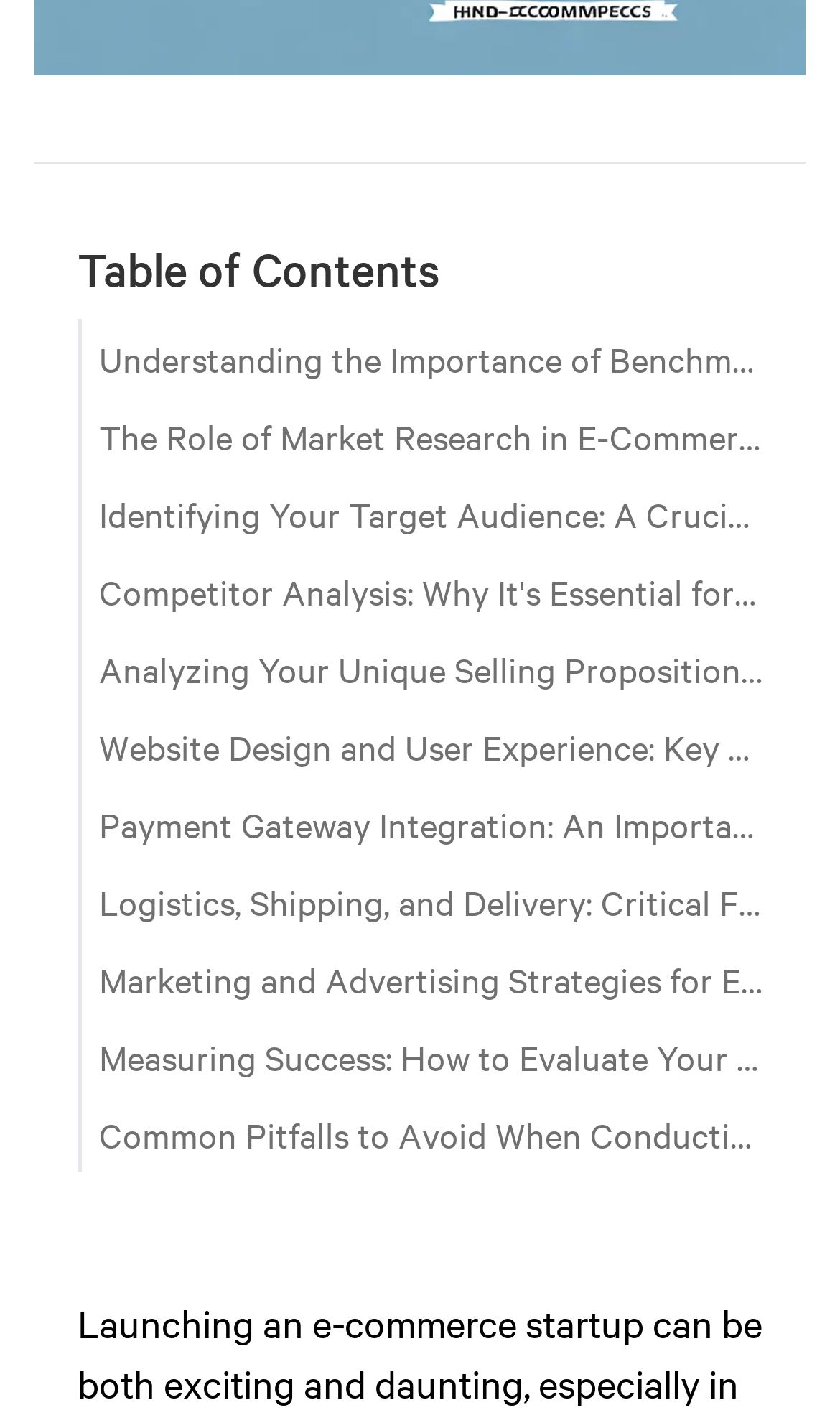Reply to the question with a single word or phrase:
How many buttons are there in the table of contents?

10